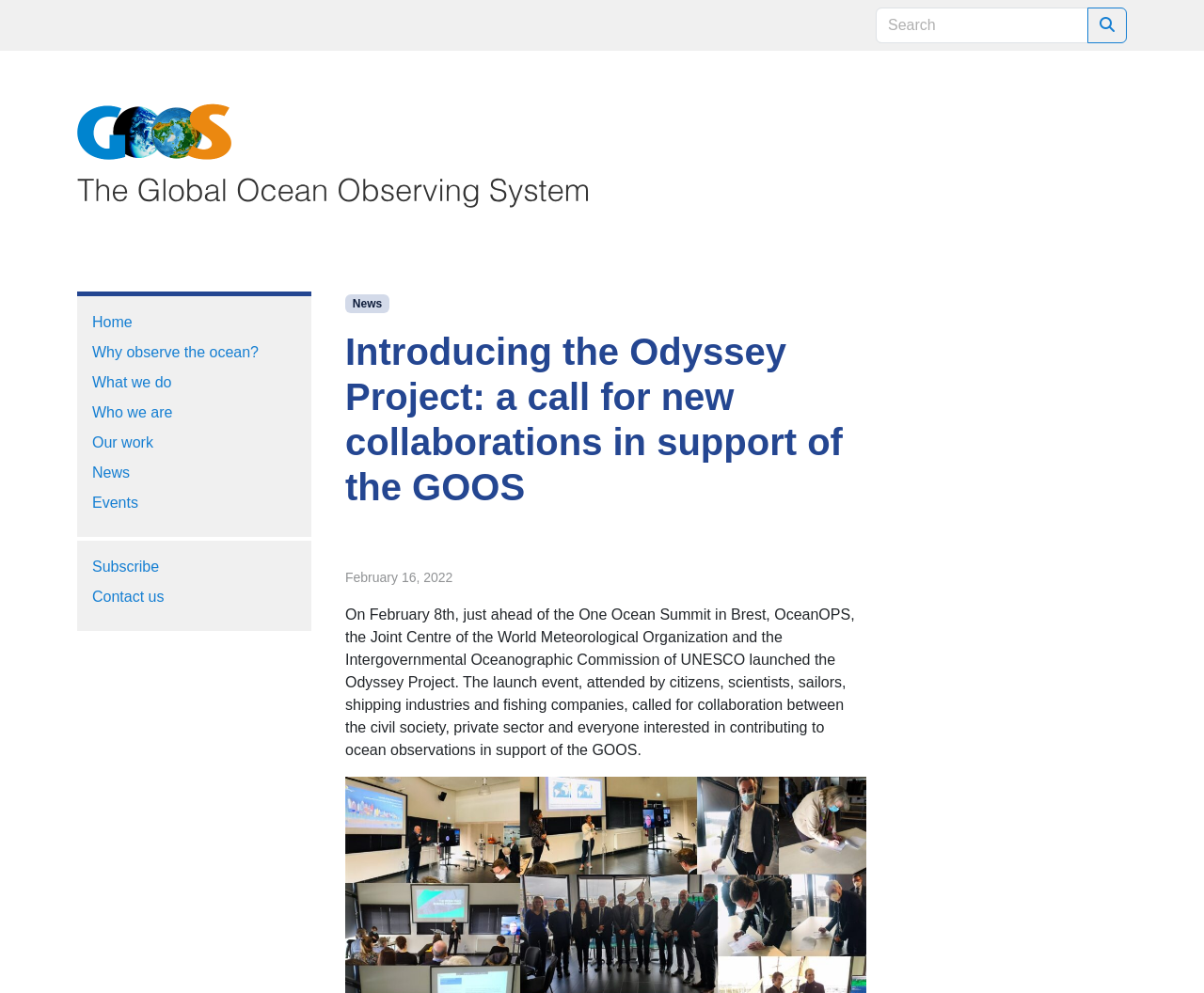What is the first link in the sidebar?
Please look at the screenshot and answer in one word or a short phrase.

Home